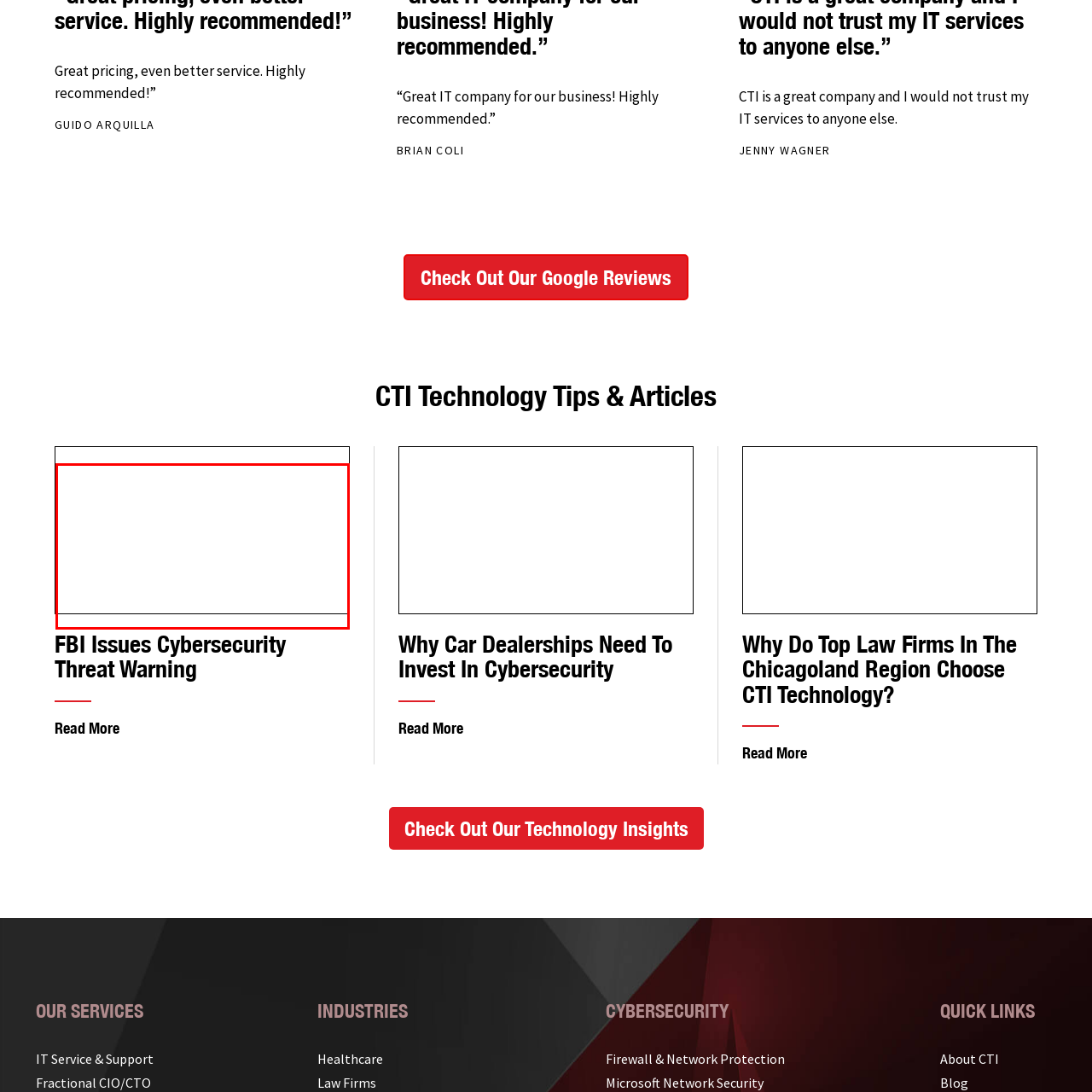Inspect the image surrounded by the red outline and respond to the question with a brief word or phrase:
Who issued the cybersecurity threat warning?

FBI